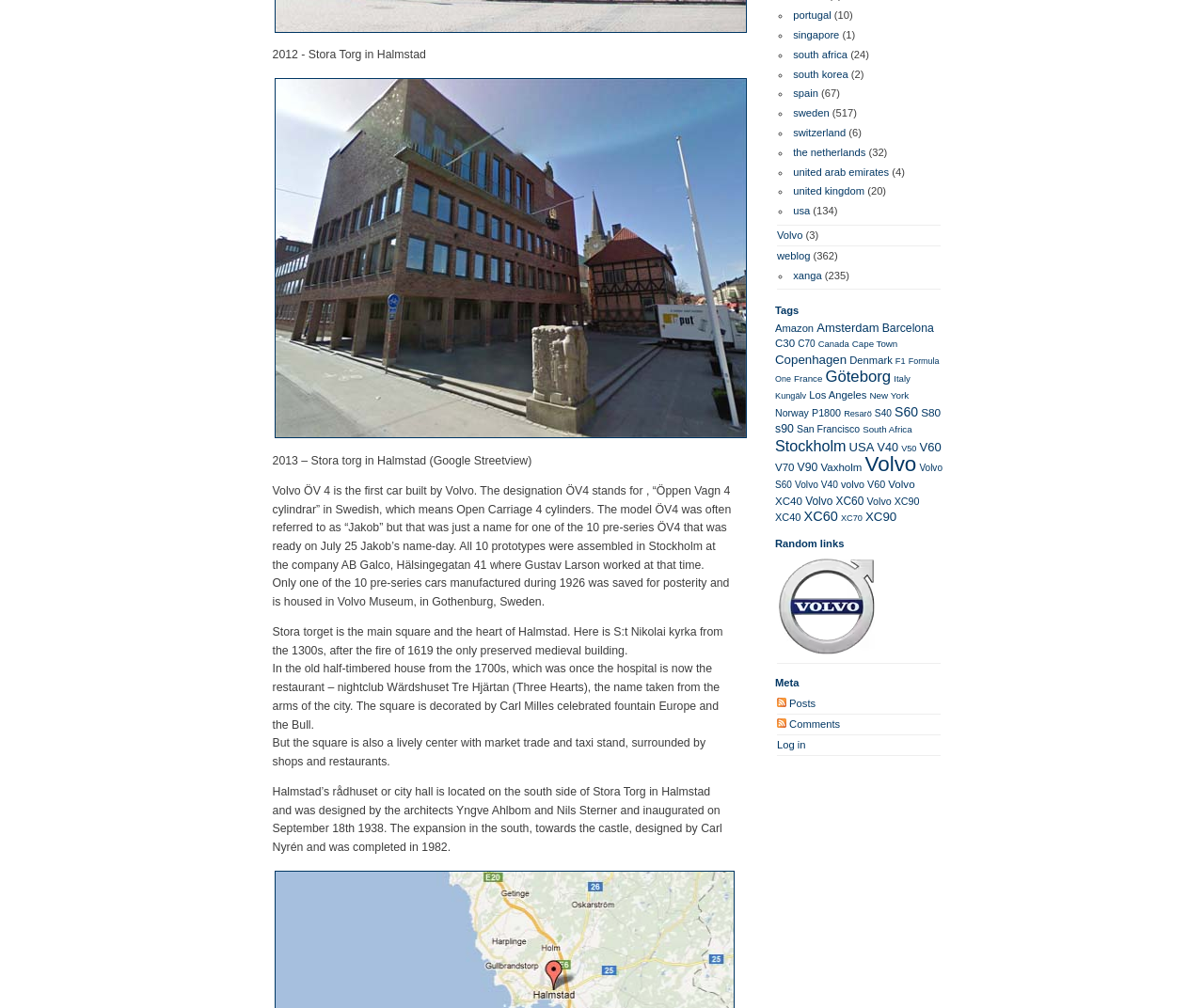What is the name of the car model mentioned in the text?
Look at the image and construct a detailed response to the question.

The text mentions 'Volvo ÖV 4 is the first car built by Volvo.' which indicates that Volvo ÖV 4 is a car model.